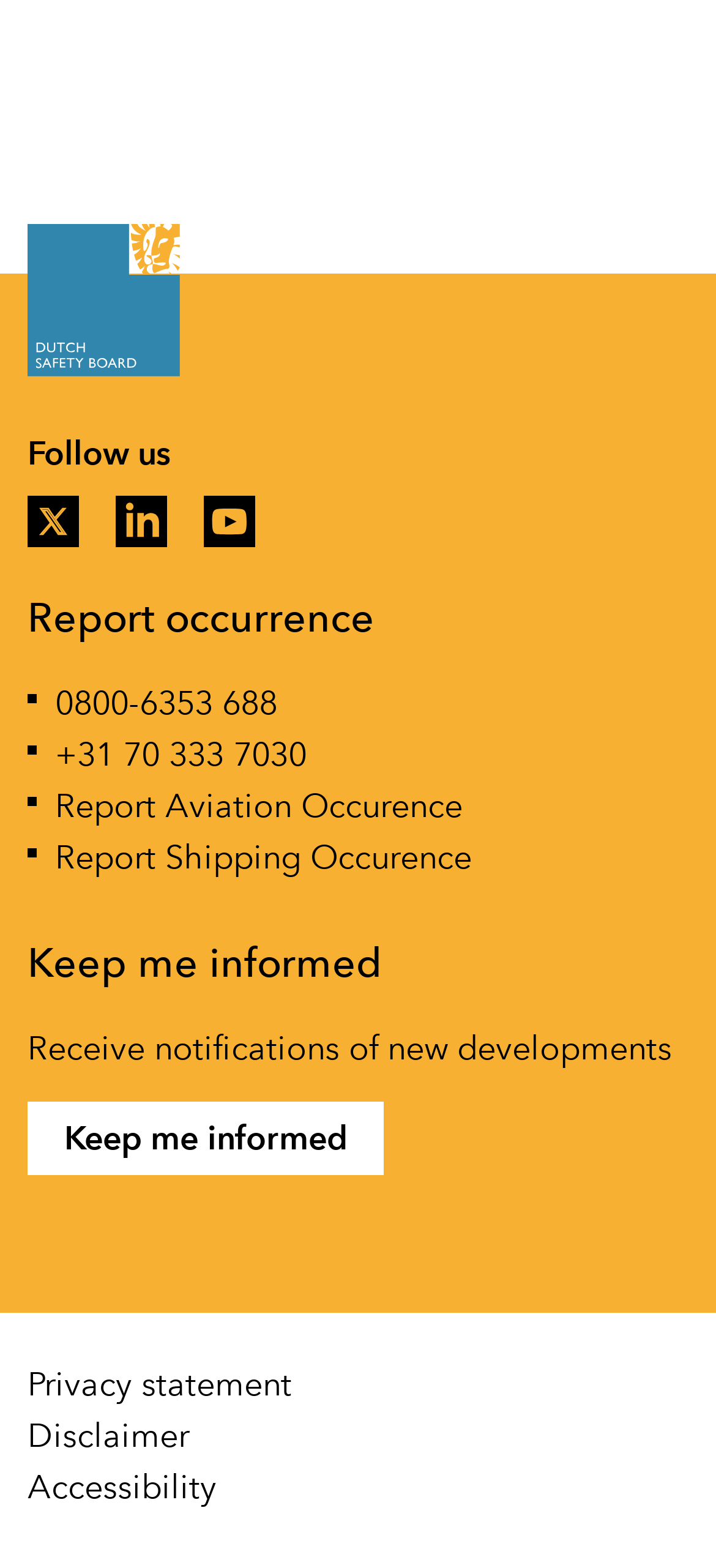Answer the question below in one word or phrase:
What is the purpose of the 'Keep me informed' link?

Receive notifications